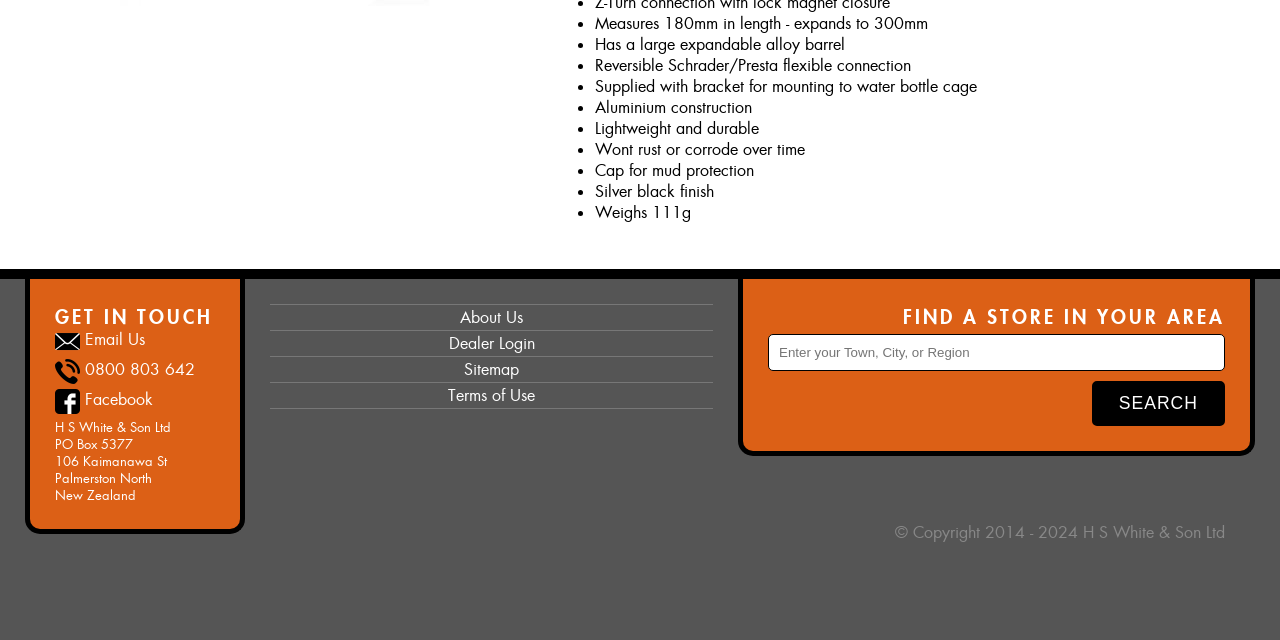Please provide the bounding box coordinates in the format (top-left x, top-left y, bottom-right x, bottom-right y). Remember, all values are floating point numbers between 0 and 1. What is the bounding box coordinate of the region described as: About Us

[0.211, 0.475, 0.557, 0.517]